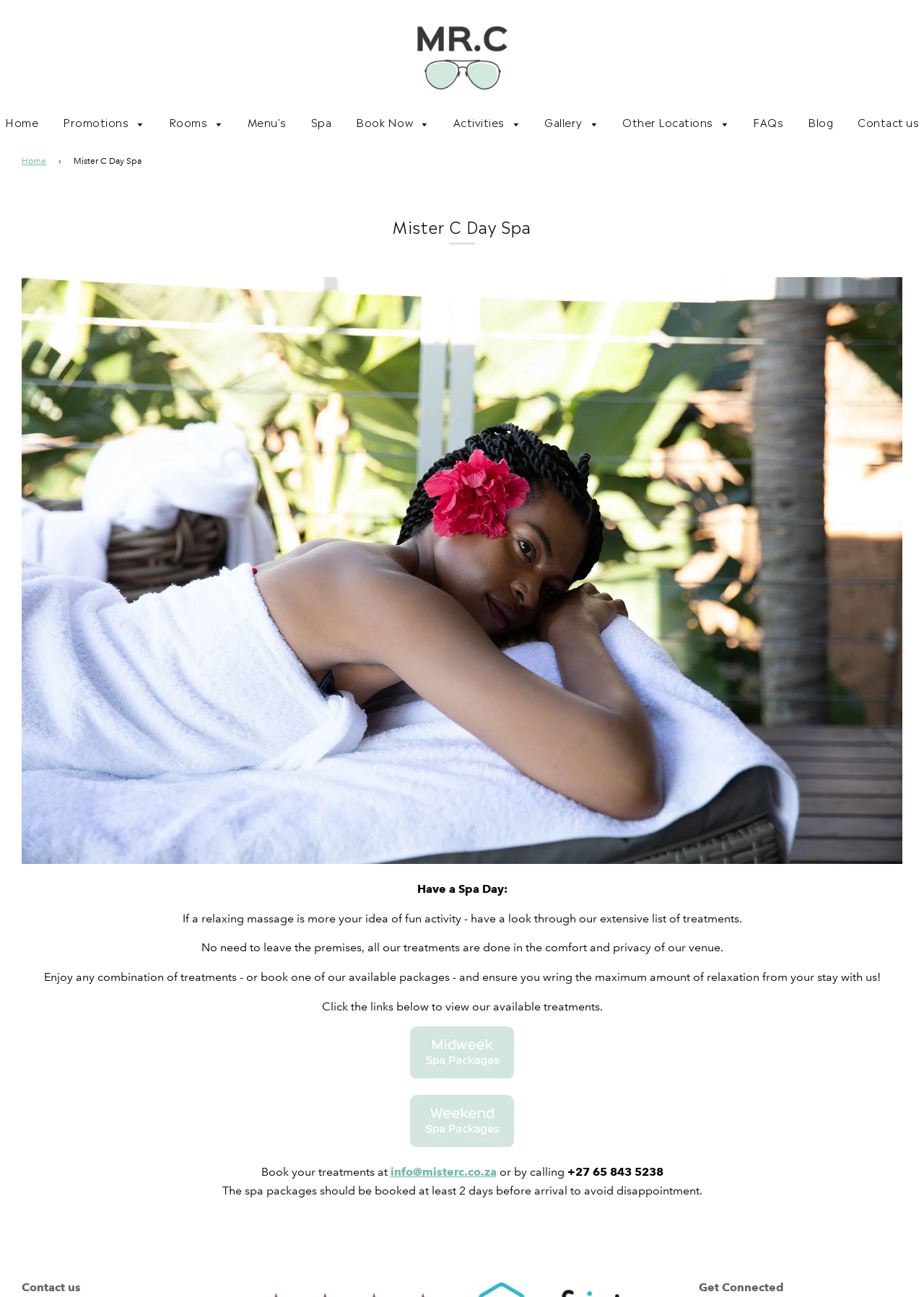Specify the bounding box coordinates of the area that needs to be clicked to achieve the following instruction: "Contact us through email".

[0.422, 0.898, 0.537, 0.909]